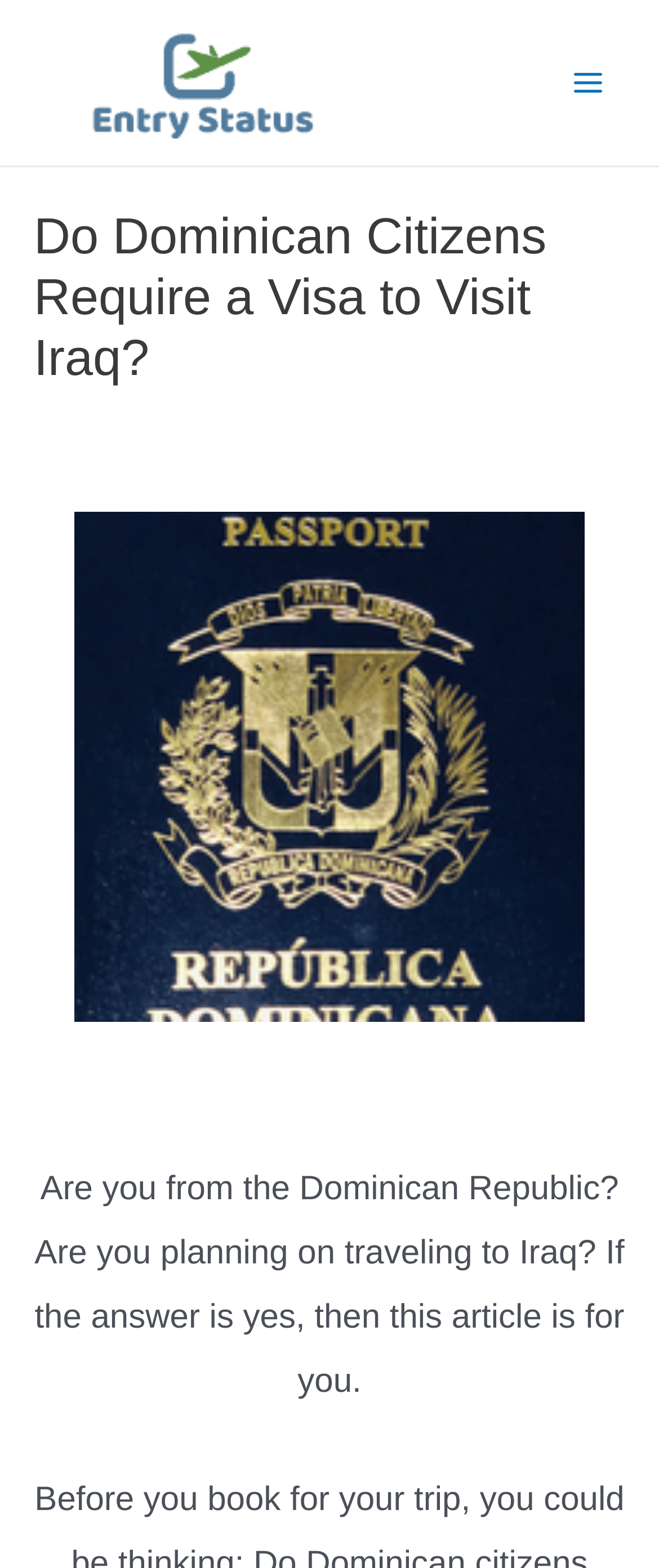Extract the main headline from the webpage and generate its text.

Do Dominican Citizens Require a Visa to Visit Iraq?